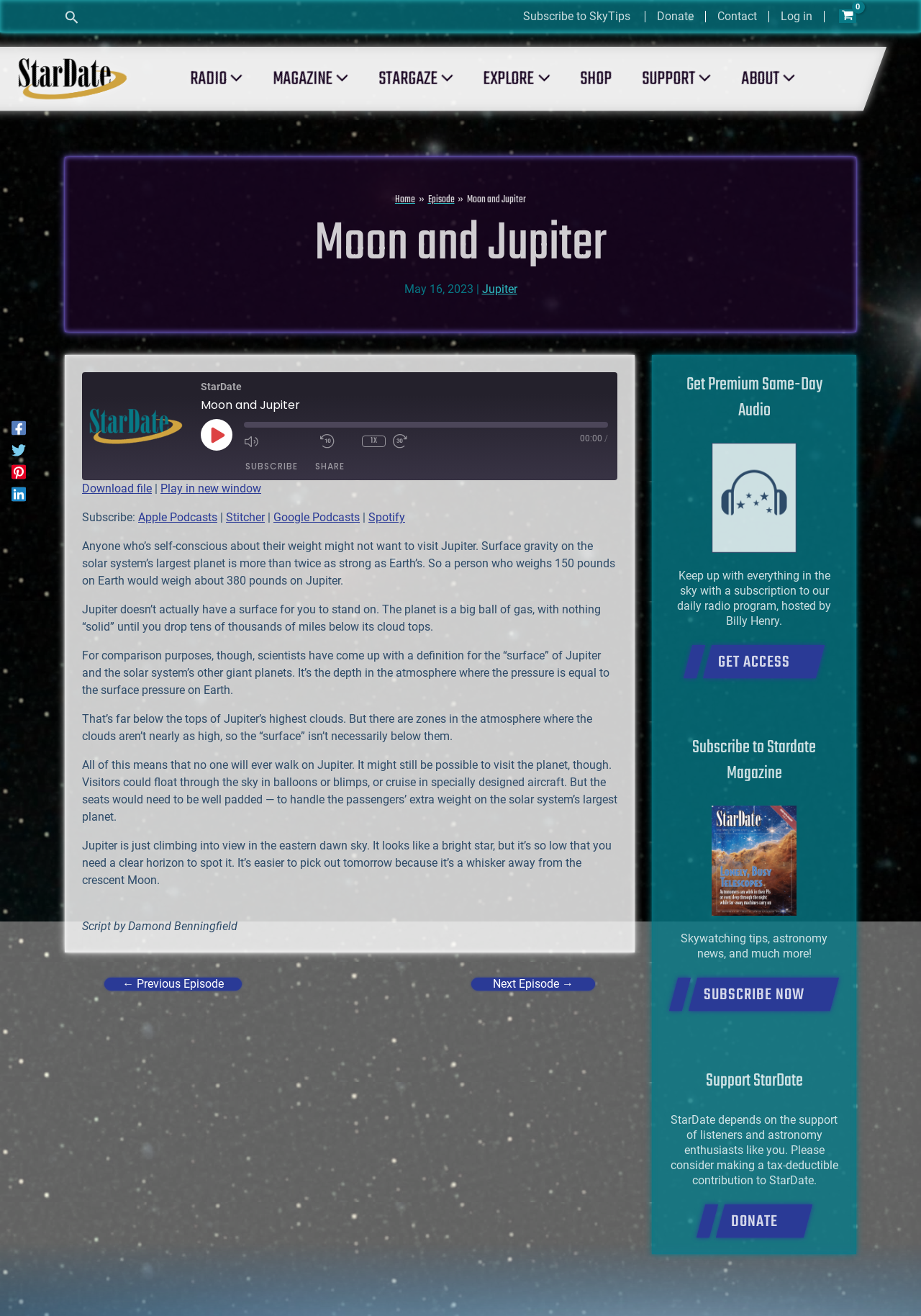Find the headline of the webpage and generate its text content.

Moon and Jupiter